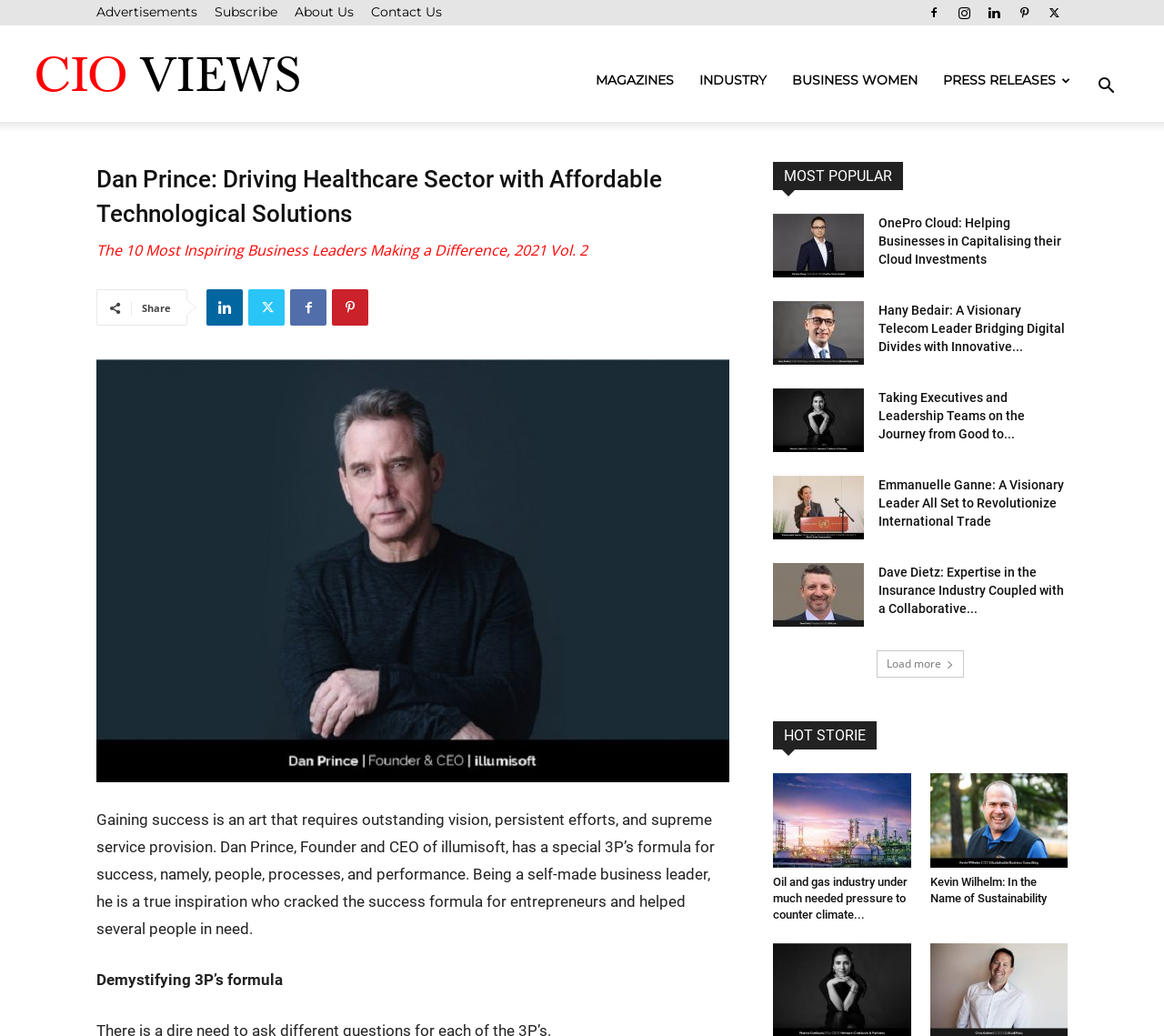Analyze the image and provide a detailed answer to the question: How many links are there in the top navigation bar?

I counted the links in the top navigation bar, which are 'Advertisements', 'Subscribe', 'About Us', 'Contact Us', and the logo link, so there are 5 links in total.